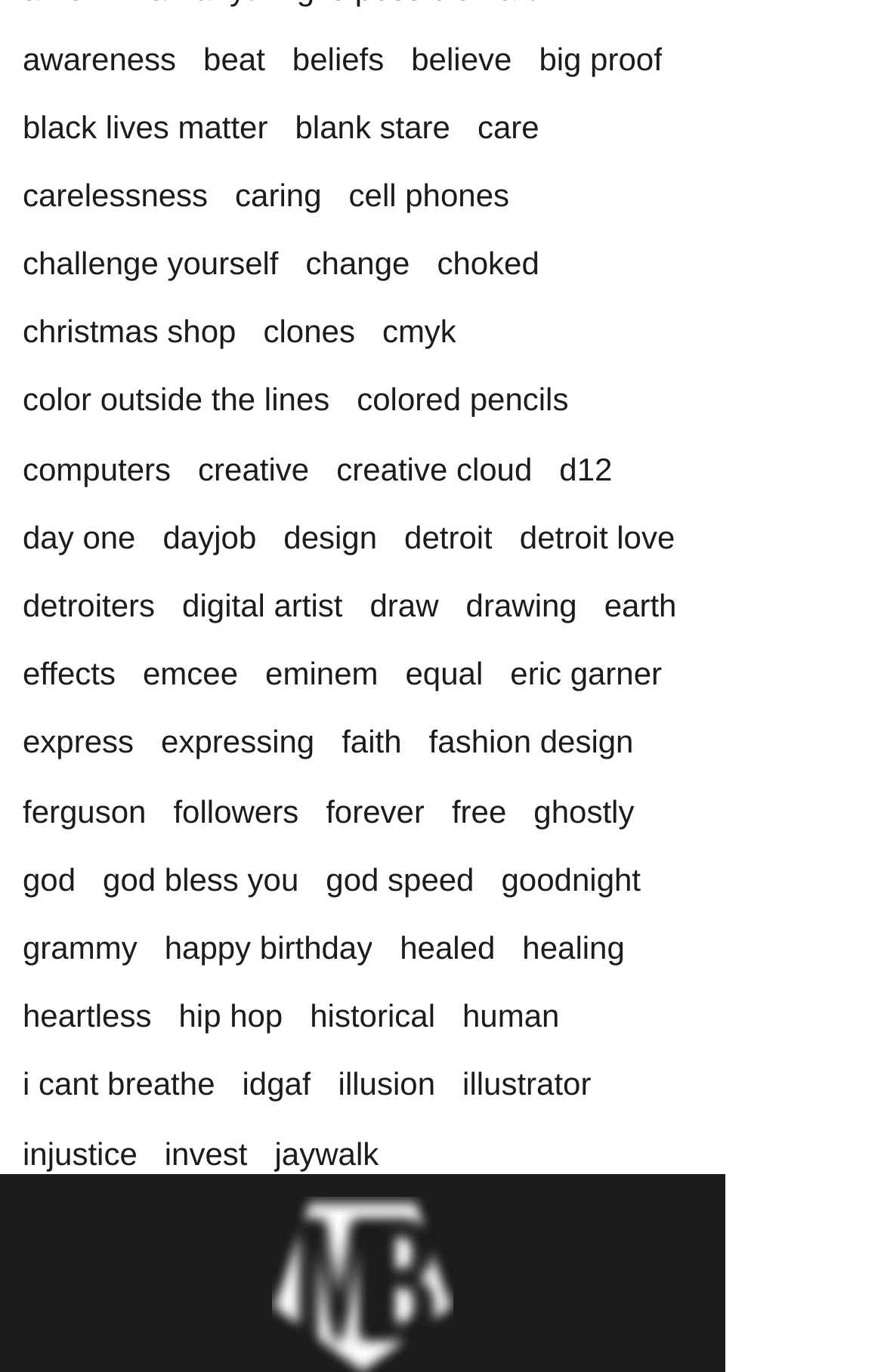Is there a link about Eminem?
Based on the screenshot, respond with a single word or phrase.

Yes